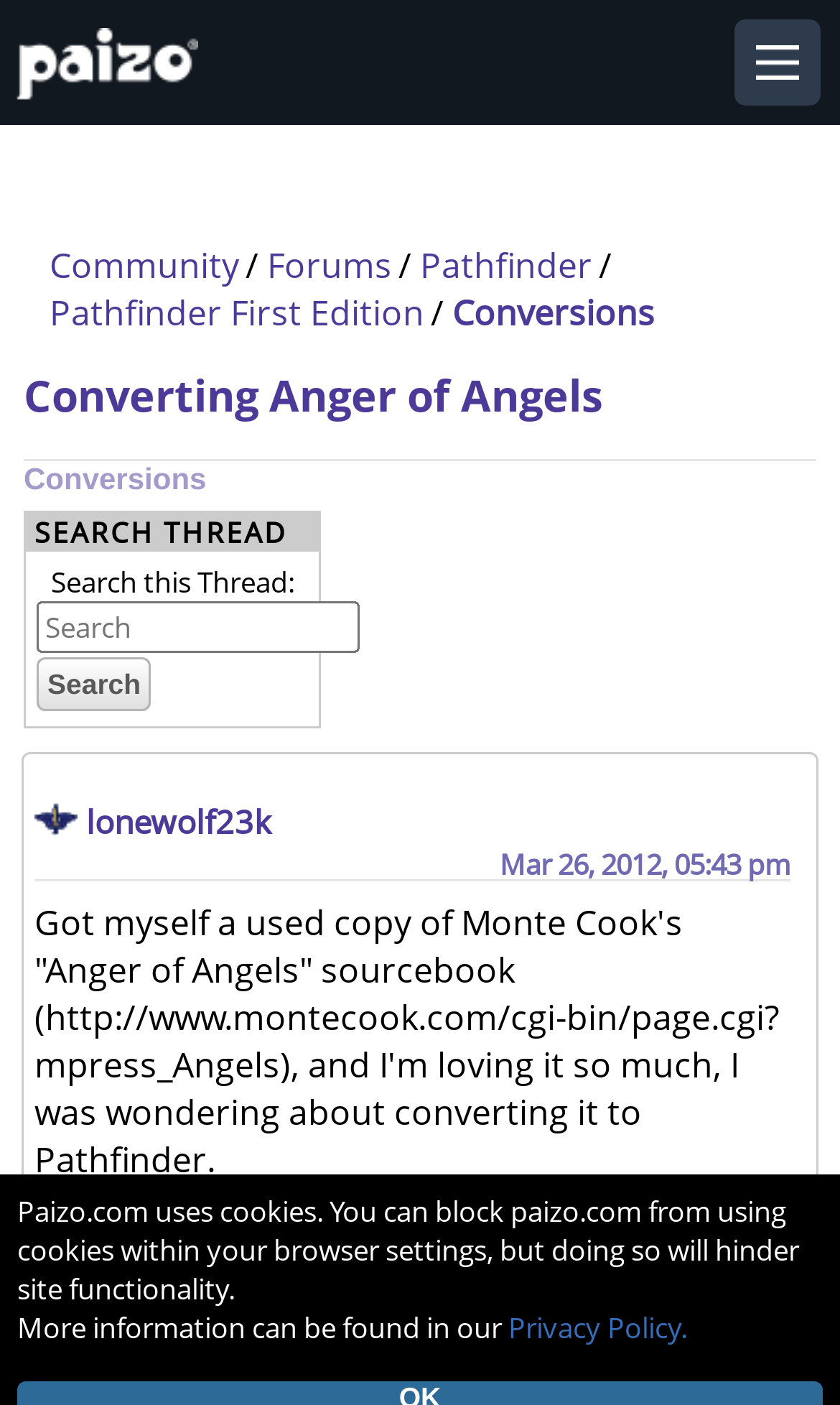Please study the image and answer the question comprehensively:
What is the name of the forum category?

The question can be answered by looking at the breadcrumb navigation at the top of the webpage, which shows the forum category as 'Conversions'.